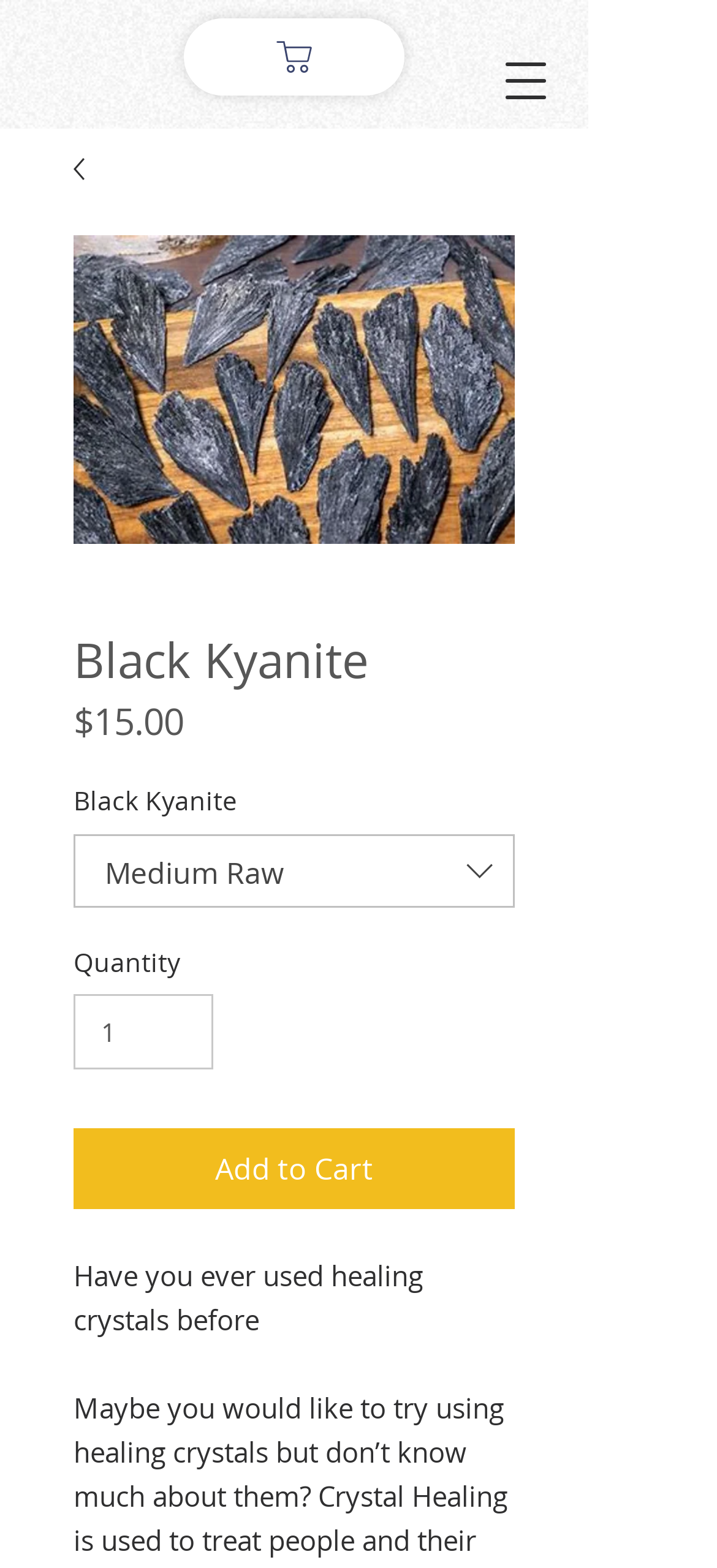Answer the following query with a single word or phrase:
What is the topic of the introductory text?

healing crystals